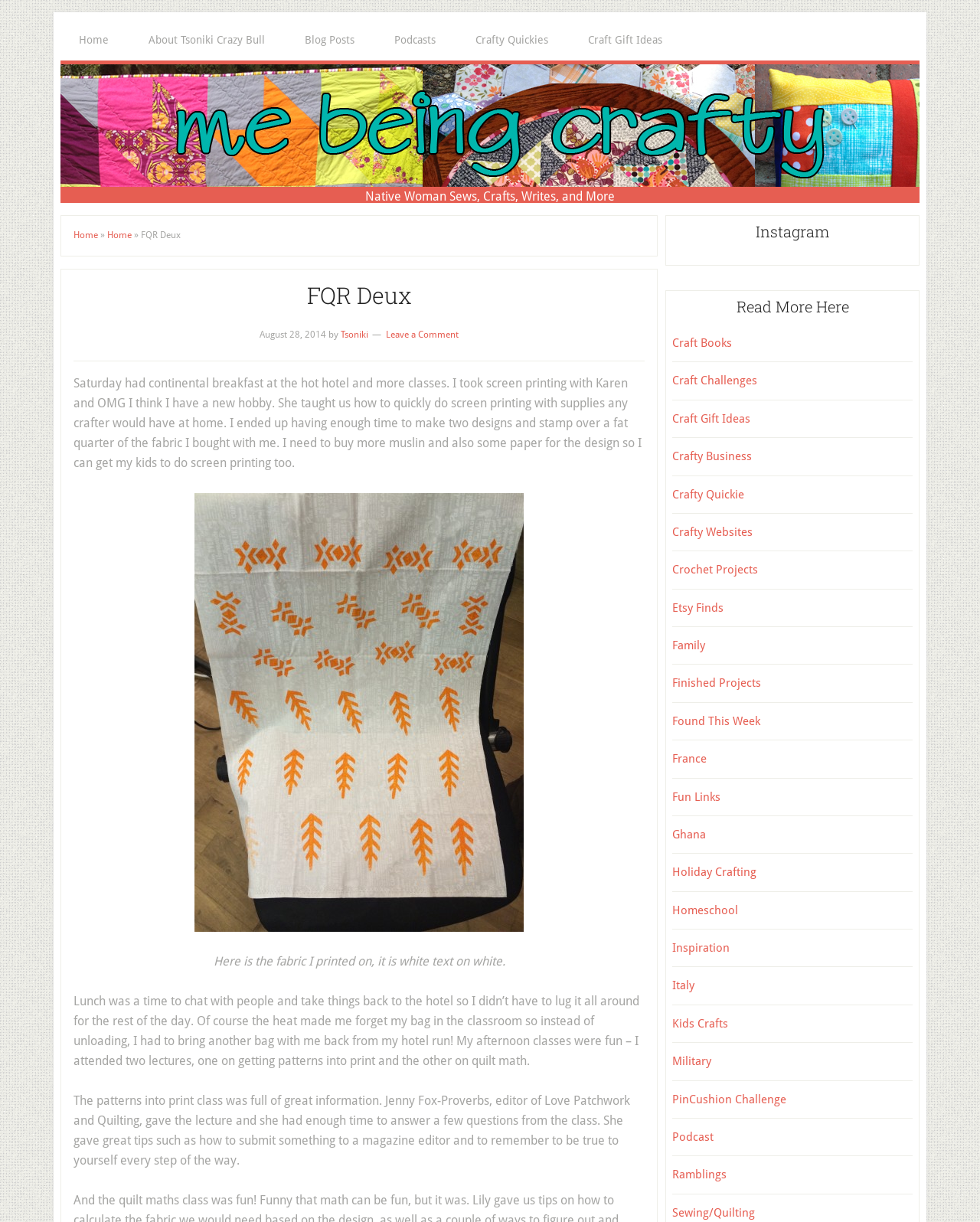Provide a short answer using a single word or phrase for the following question: 
What is the color of the text on the fabric?

White